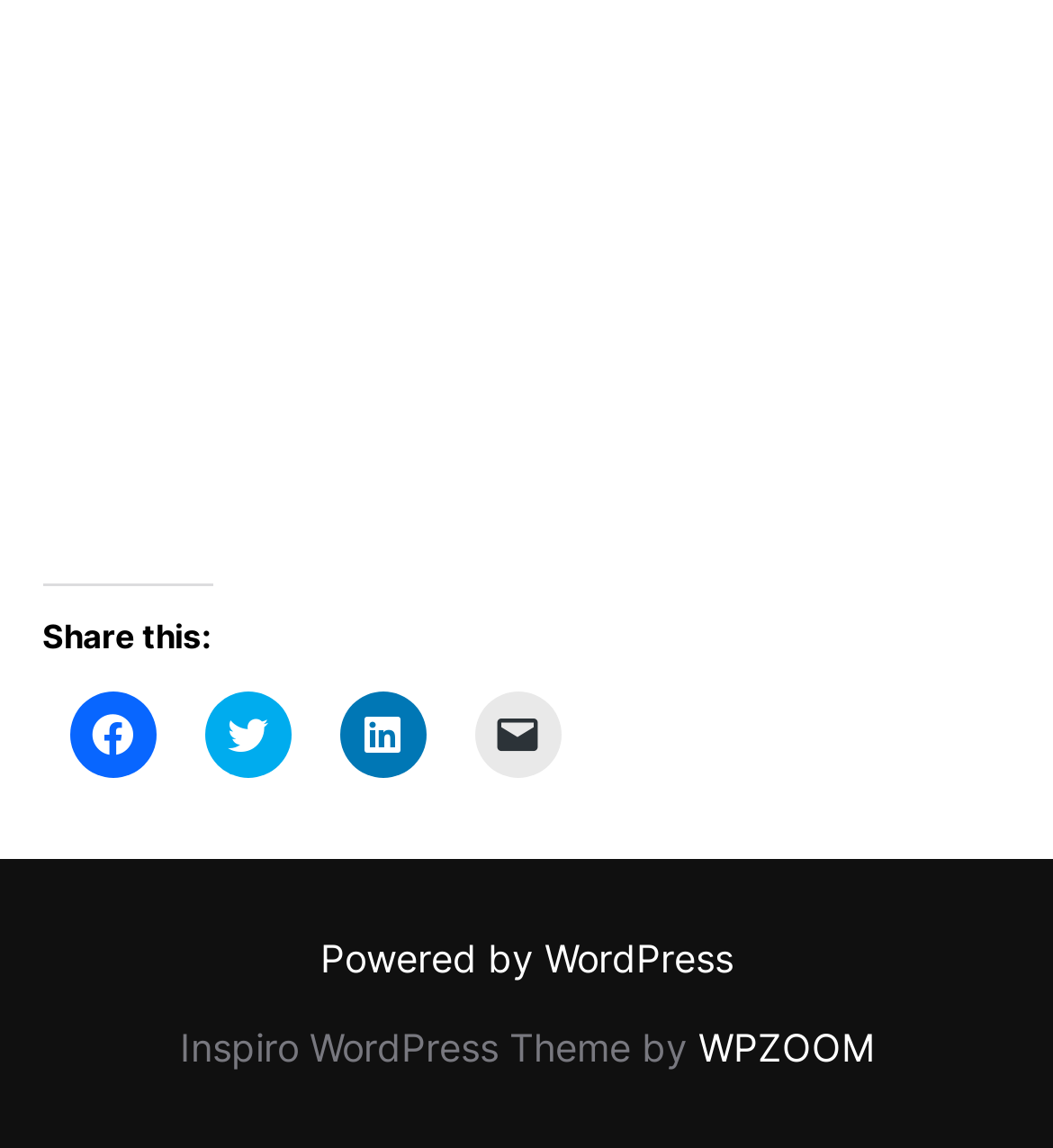How many links are in the footer section?
Using the information from the image, provide a comprehensive answer to the question.

The webpage has a footer section with three links: 'Powered by WordPress', 'Inspiro WordPress Theme by WPZOOM', and 'WPZOOM', indicating that there are three links in the footer section.